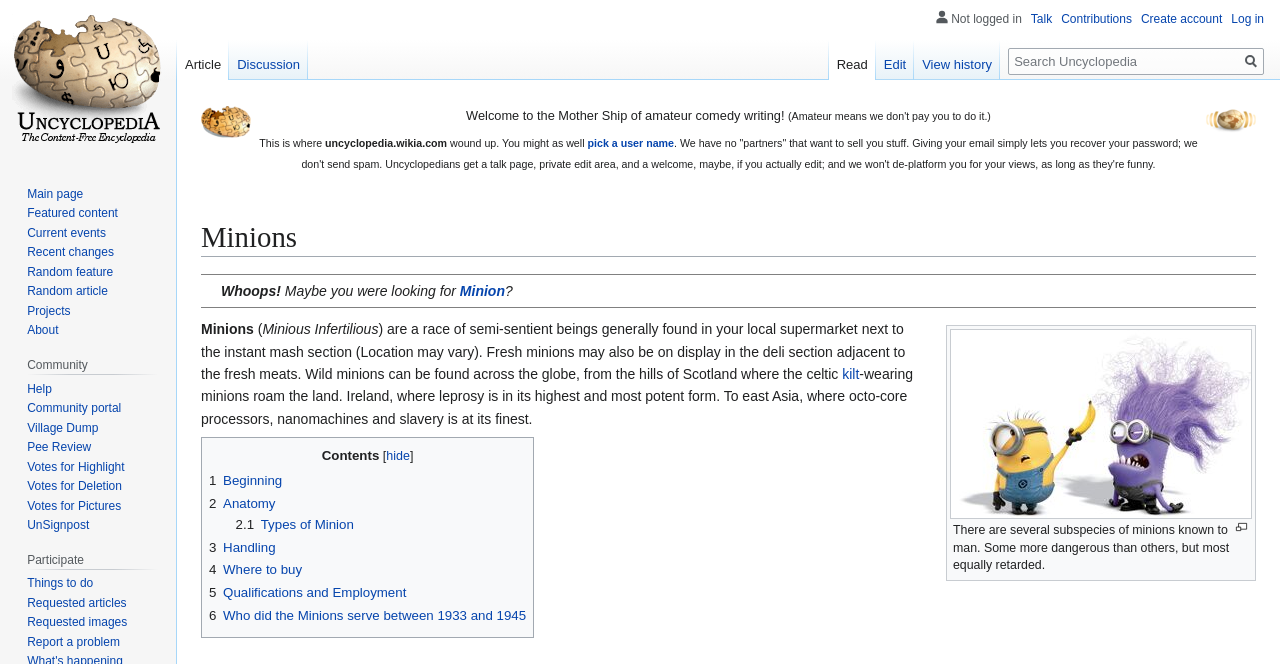What is the text of the element that describes the subspecies of minions?
Look at the image and answer with only one word or phrase.

There are several subspecies of minions known to man.